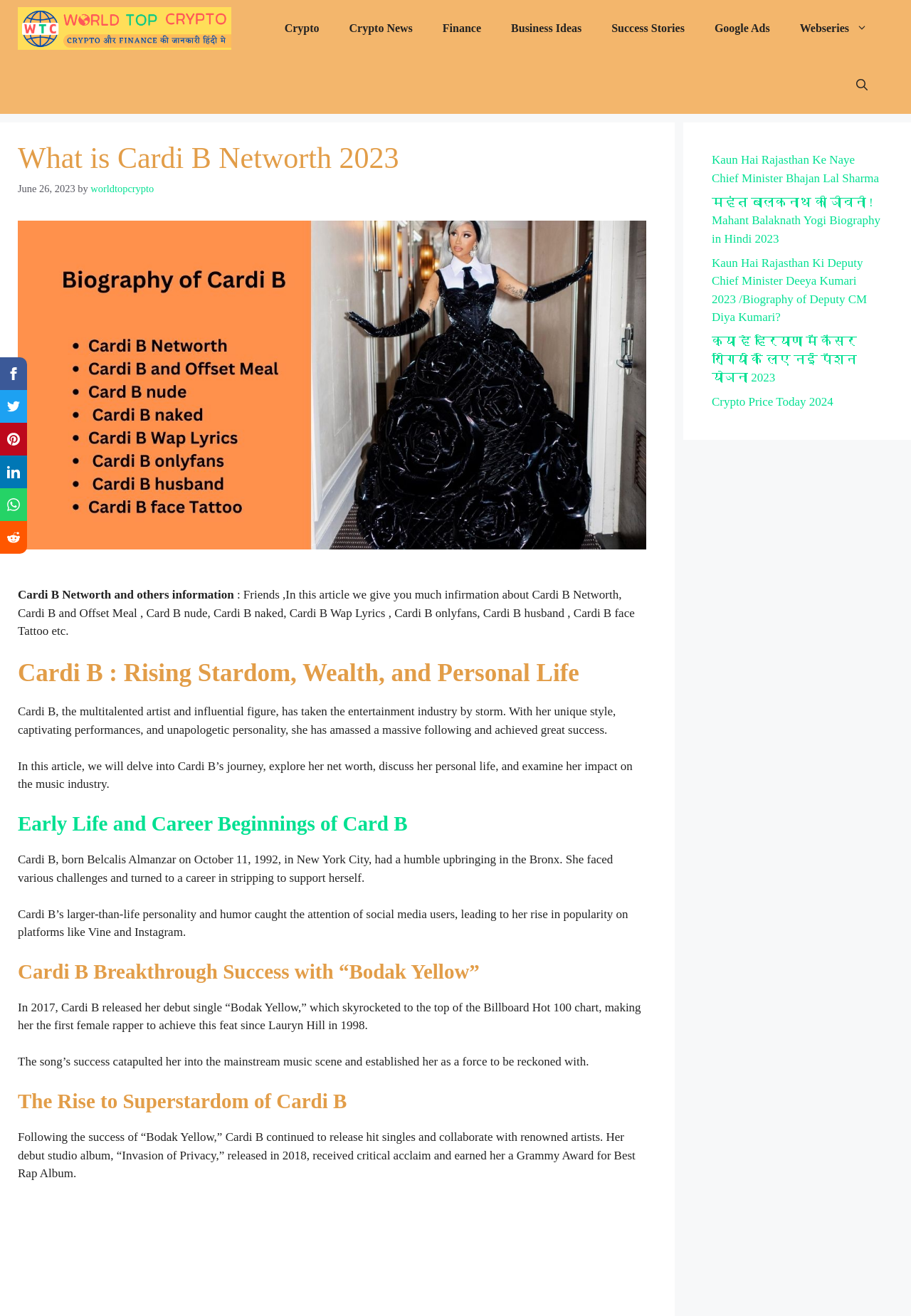Answer this question using a single word or a brief phrase:
What is the name of the singer mentioned in the article?

Cardi B